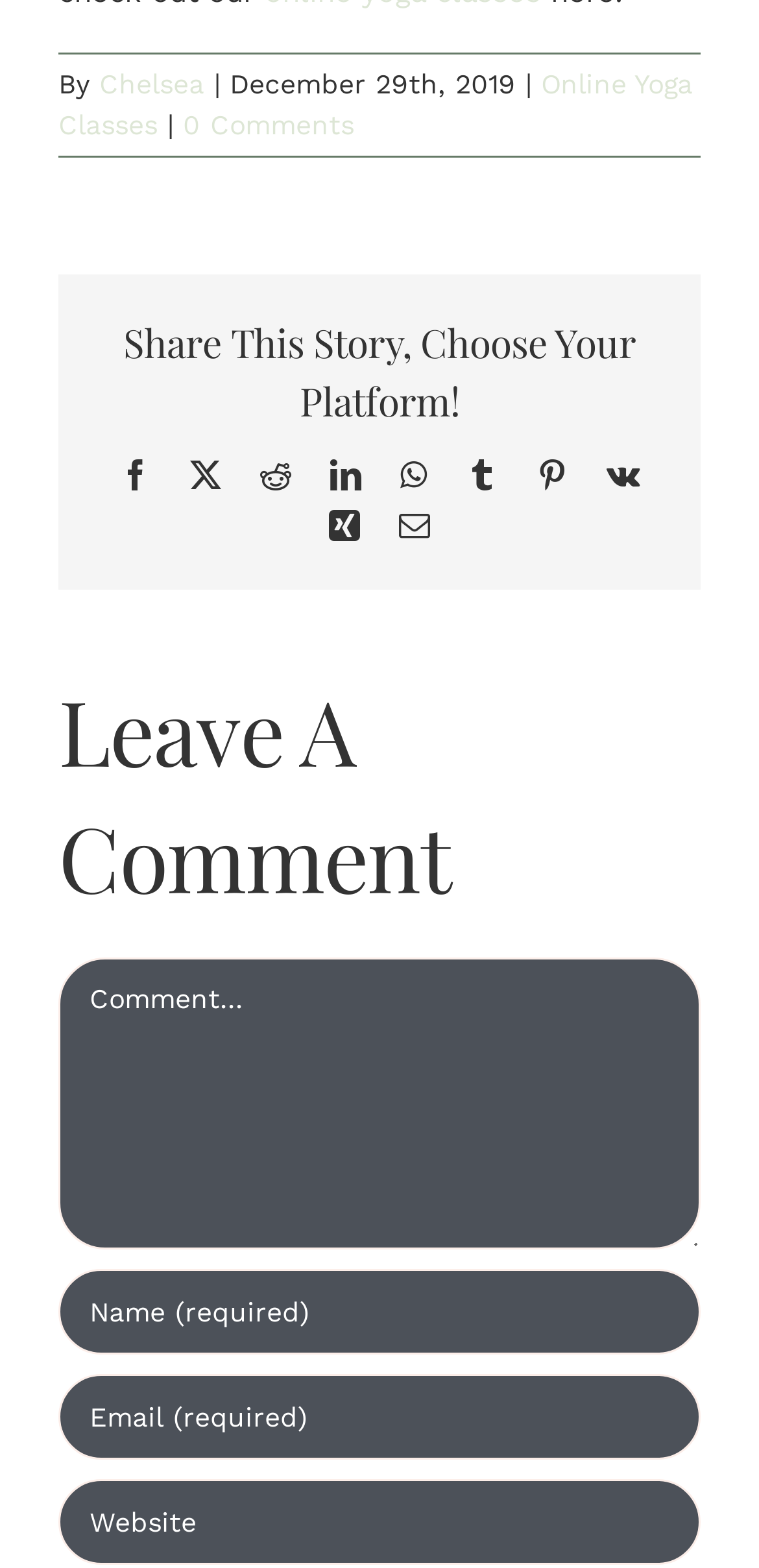Using the information in the image, give a comprehensive answer to the question: 
What is the date of the article?

The date of the article can be found in the top section of the webpage, where it is written as 'December 29th, 2019'.